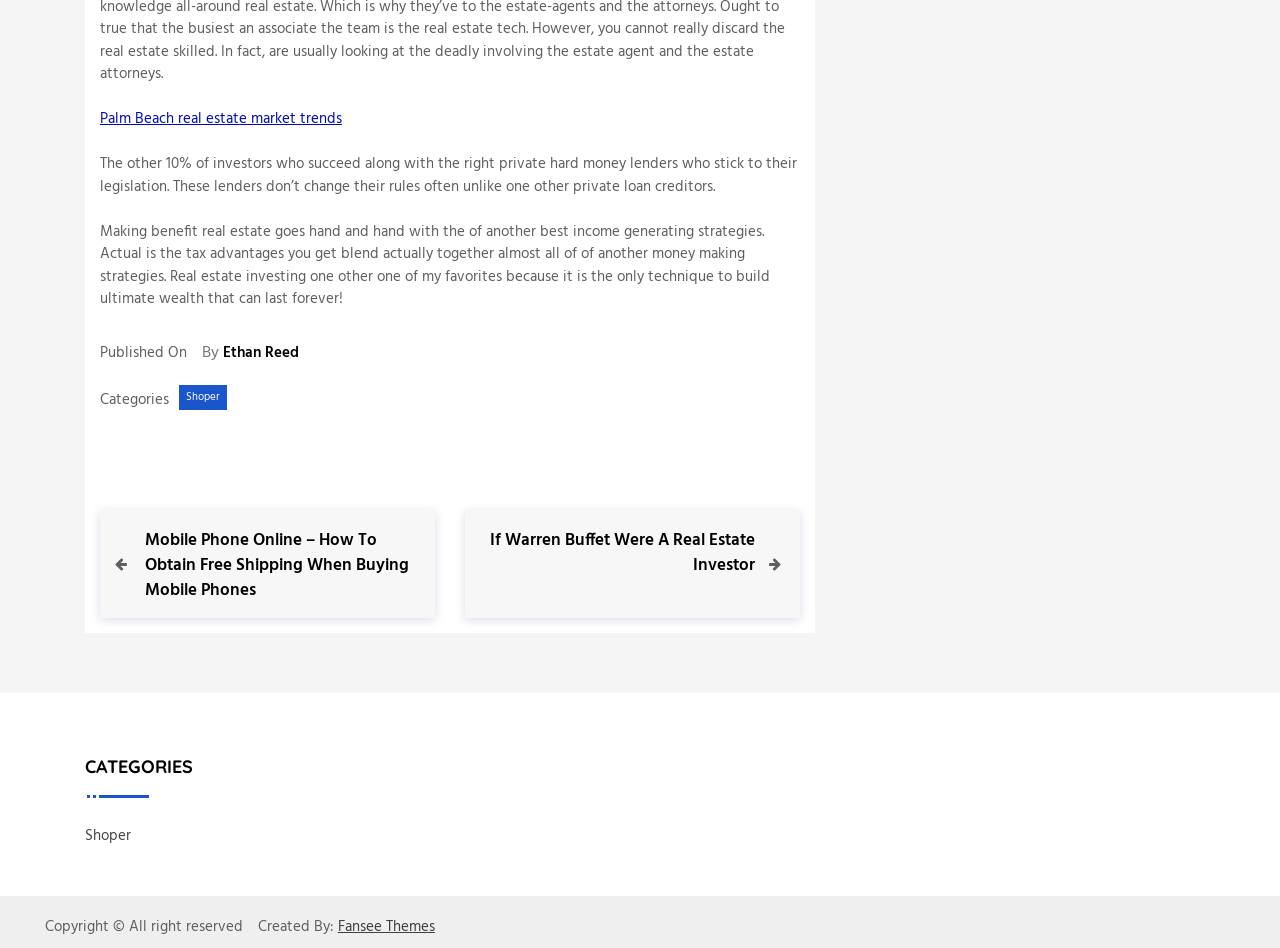Identify the bounding box of the UI component described as: "Fansee Themes".

[0.261, 0.966, 0.34, 0.99]